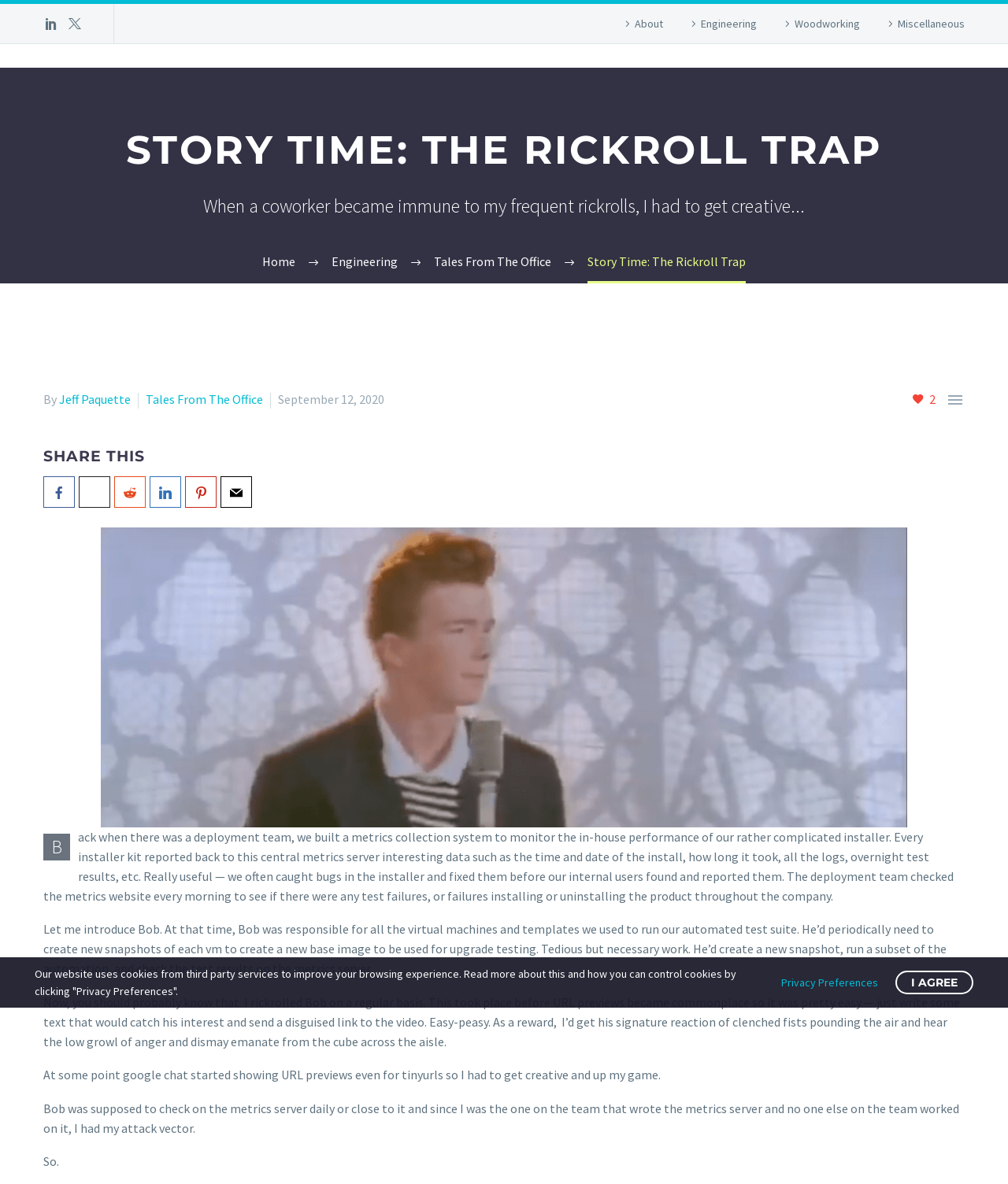Provide the bounding box coordinates for the UI element that is described by this text: "I Agree". The coordinates should be in the form of four float numbers between 0 and 1: [left, top, right, bottom].

[0.888, 0.82, 0.966, 0.84]